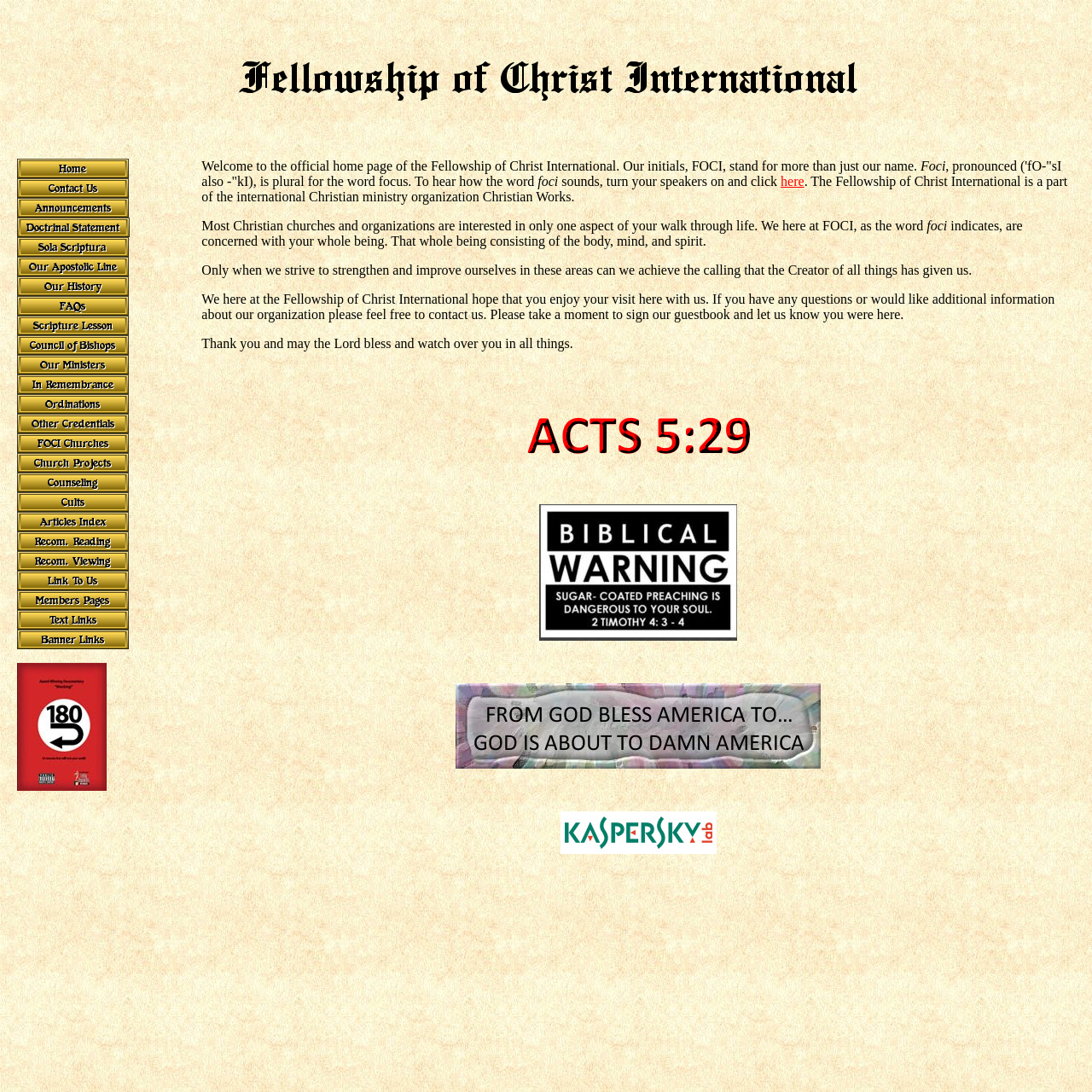Summarize the webpage in an elaborate manner.

The webpage is the official home page of the Fellowship of Christ International. At the top, there is a logo image. Below the logo, there is a table with two columns. The left column contains 25 links, each with a small image, arranged vertically. The right column contains a block of text that welcomes visitors to the Fellowship of Christ International and explains the meaning of the organization's initials, FOCI. The text also describes the organization's mission and goals, emphasizing its focus on the whole being, including the body, mind, and spirit.

The links in the left column are evenly spaced and take up most of the vertical space on the page. Each link has a small image associated with it. The text in the right column is divided into paragraphs and includes a few links, including one to hear the pronunciation of the word "foci" and another to sign a guestbook.

There are also a few images scattered throughout the page, including one below the logo and two near the bottom of the page. One of the images near the bottom is associated with a link. Overall, the page has a simple and organized layout, with a focus on presenting information about the Fellowship of Christ International.